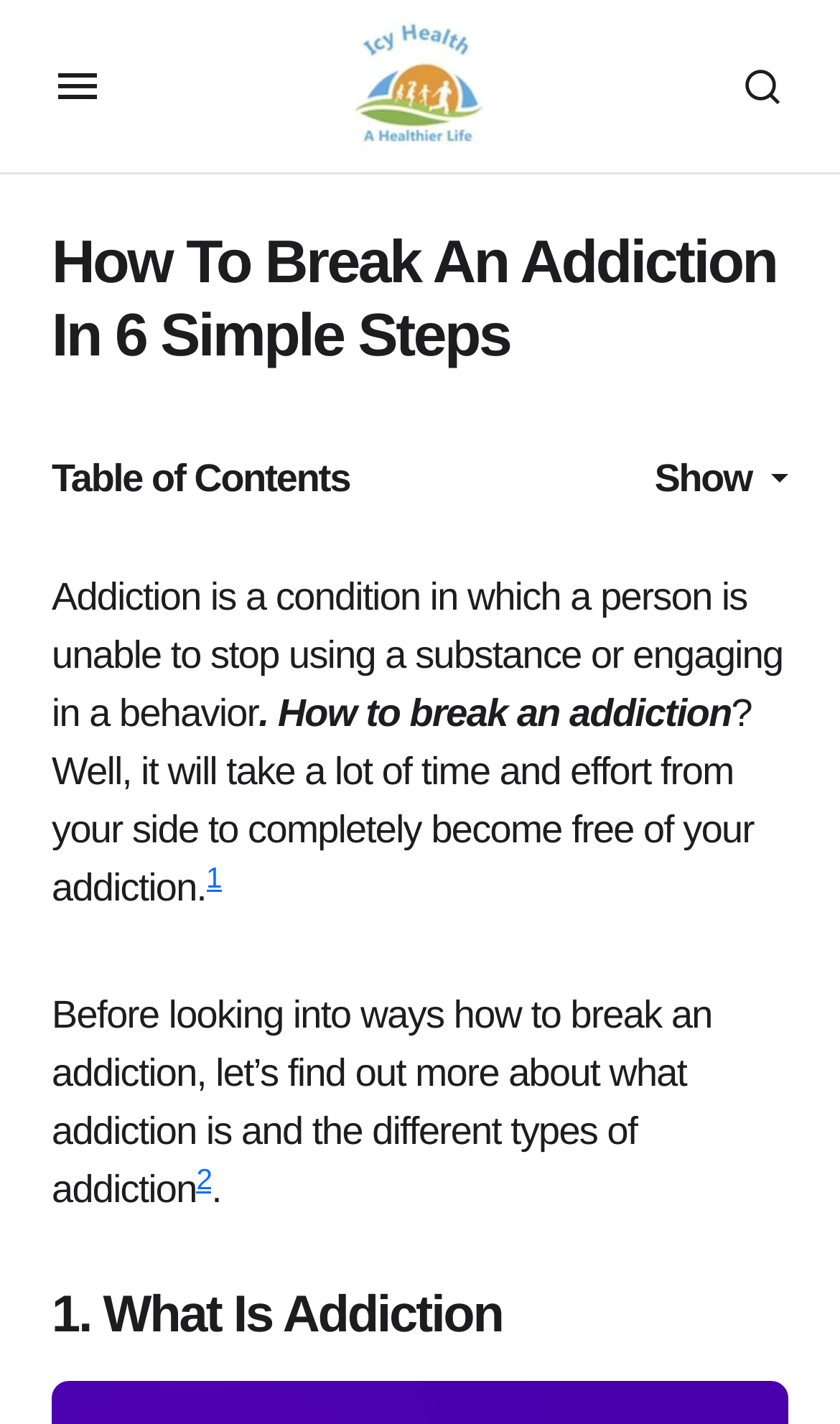Provide a thorough summary of the webpage.

The webpage is about breaking an addiction, with a focus on providing guidance and information on the topic. At the top left corner, there is a mobile menu button, and next to it, a link to "Icy Health" accompanied by an image with the same name. On the top right corner, there is a search button.

The main content of the webpage is divided into sections, with headings and paragraphs of text. The first heading, "How To Break An Addiction In 6 Simple Steps", is prominent and centered at the top of the page. Below it, there is a table of contents with a "Show" button.

The main text starts with a definition of addiction, followed by a brief introduction to the topic. The text is divided into paragraphs, with some sentences containing superscript numbers that link to references. The content is organized into sections, with headings such as "1. What Is Addiction" that break up the text.

Overall, the webpage appears to be an informative article or guide on breaking an addiction, with a clear structure and organization.